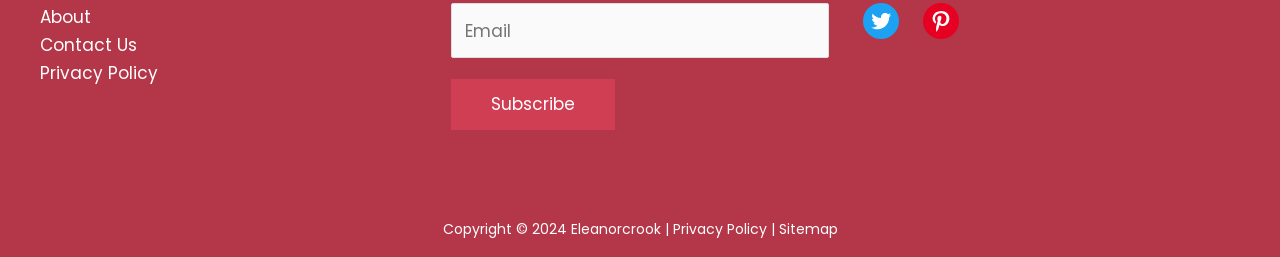Highlight the bounding box coordinates of the element that should be clicked to carry out the following instruction: "Click on Subscribe button". The coordinates must be given as four float numbers ranging from 0 to 1, i.e., [left, top, right, bottom].

[0.353, 0.307, 0.481, 0.507]